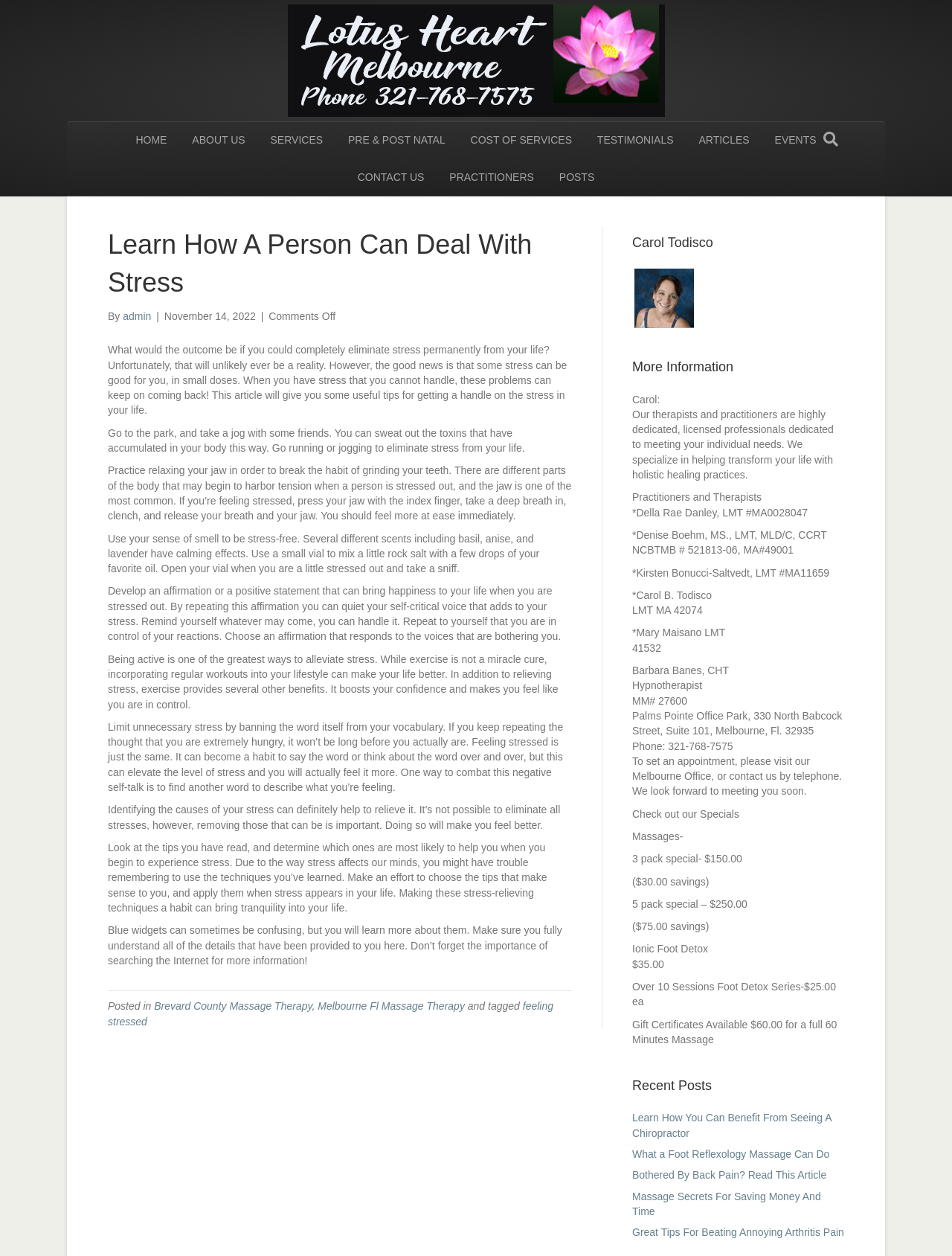How many recent posts are listed?
Using the visual information from the image, give a one-word or short-phrase answer.

5